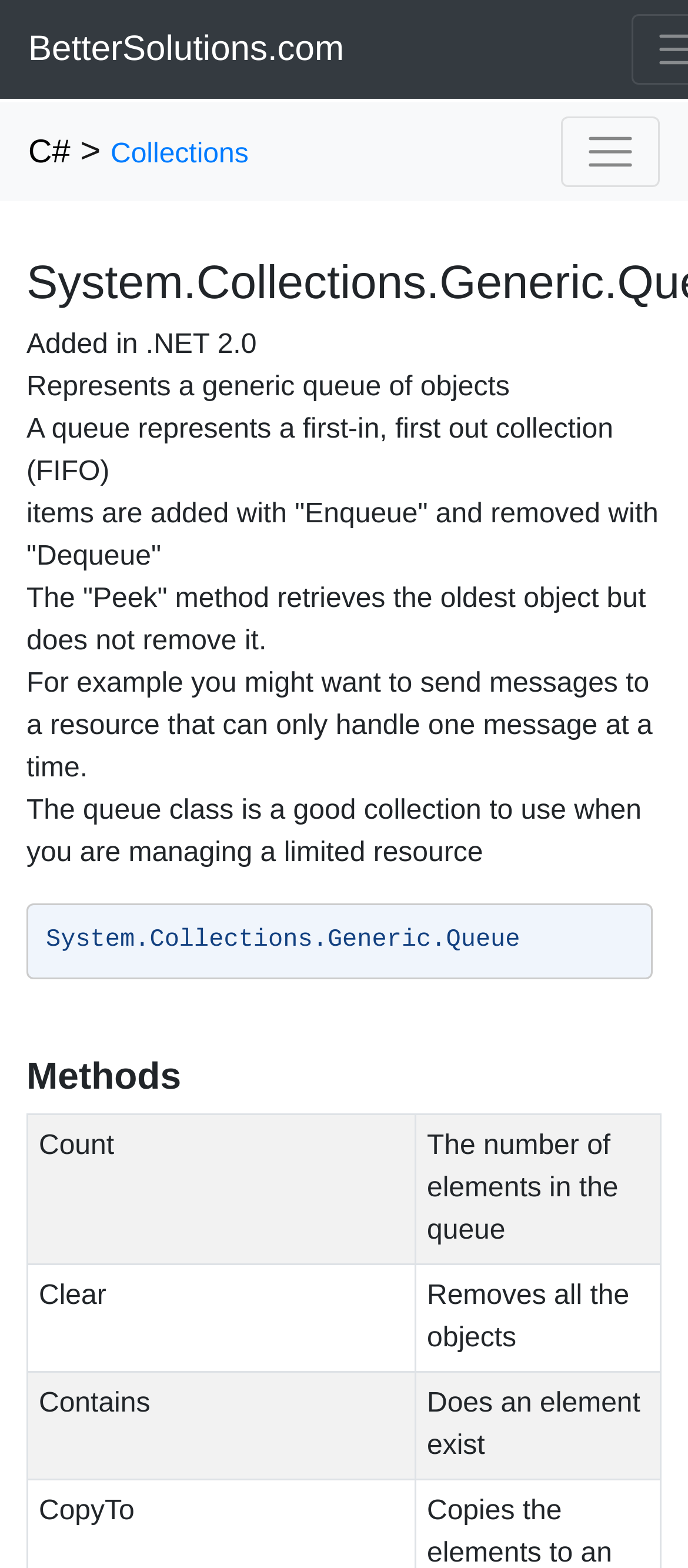Examine the image and give a thorough answer to the following question:
What is the purpose of the Queue class?

The question asks for the purpose of the Queue class, which can be inferred from the description of the Queue class on the webpage. The description states that 'The queue class is a good collection to use when you are managing a limited resource', indicating that the purpose of the Queue class is to manage a limited resource.